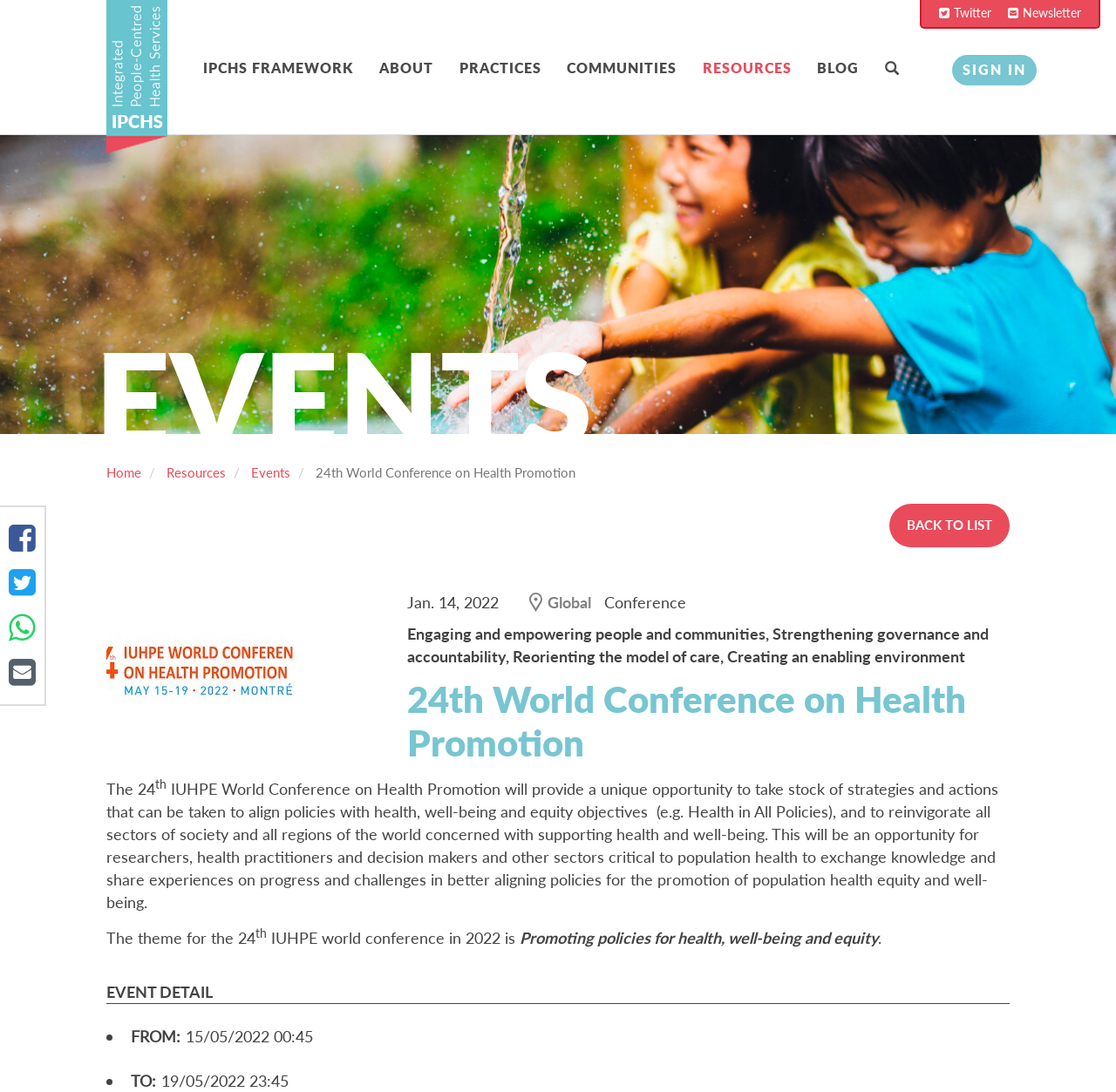Please examine the image and answer the question with a detailed explanation:
What is the theme of the 24th IUHPE World Conference on Health Promotion?

I found the answer by looking at the text in the webpage, specifically the sentence that starts with 'The theme for the 24th IUHPE world conference in 2022 is...' and it mentions 'Promoting policies for health, well-being and equity' as the theme.